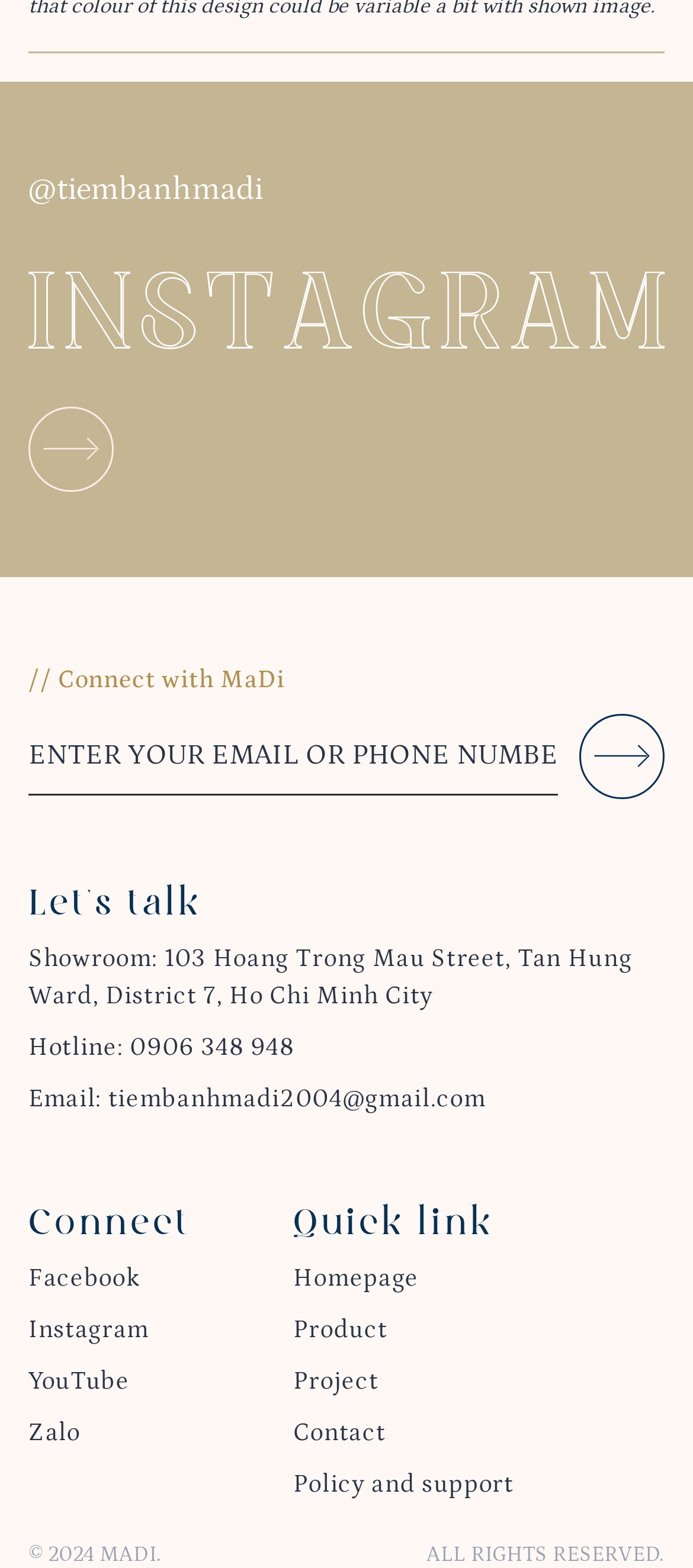Identify the bounding box coordinates of the part that should be clicked to carry out this instruction: "Go to homepage".

[0.423, 0.806, 0.604, 0.824]